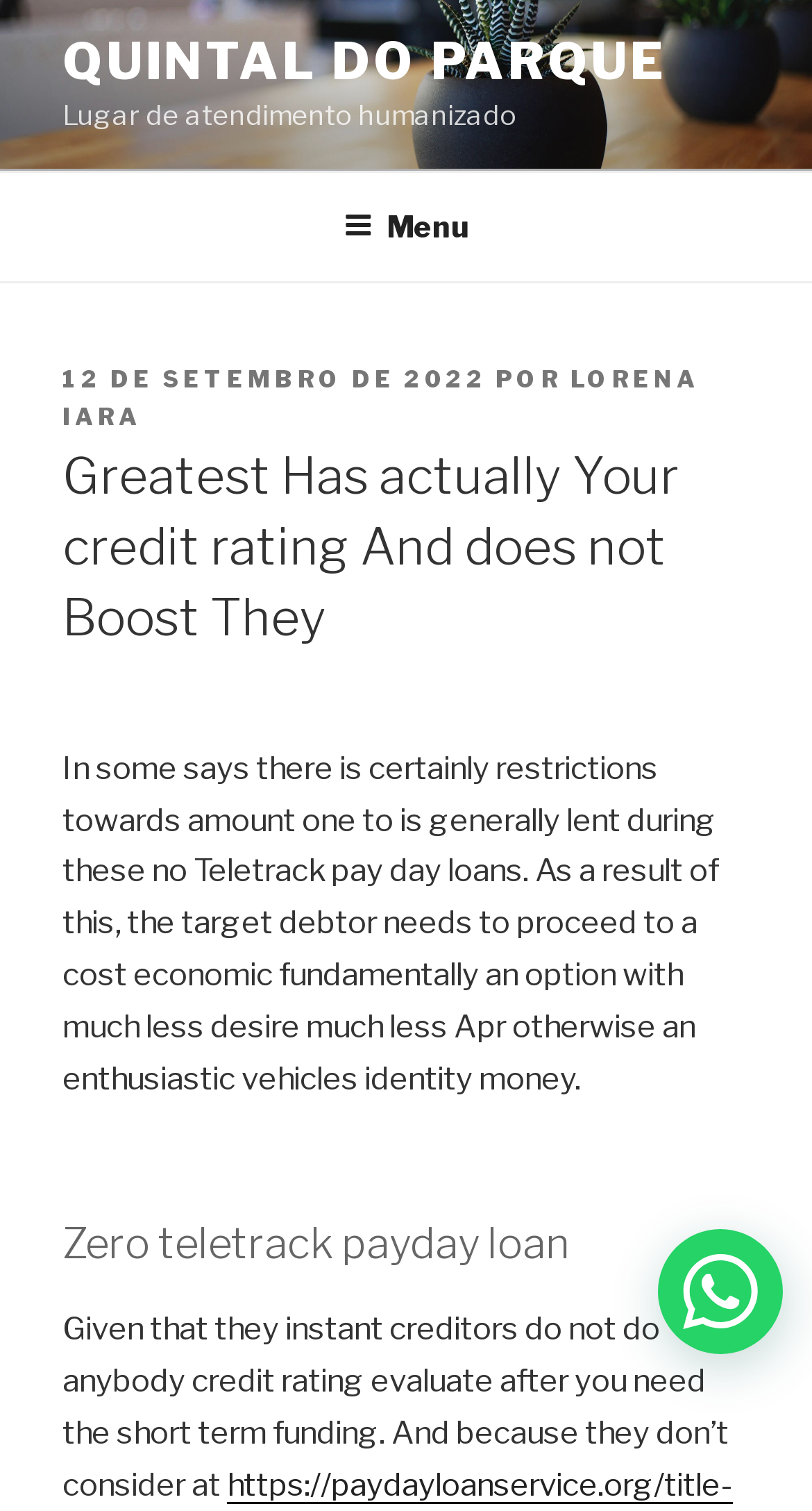Extract the main heading from the webpage content.

Greatest Has actually Your credit rating And does not Boost They